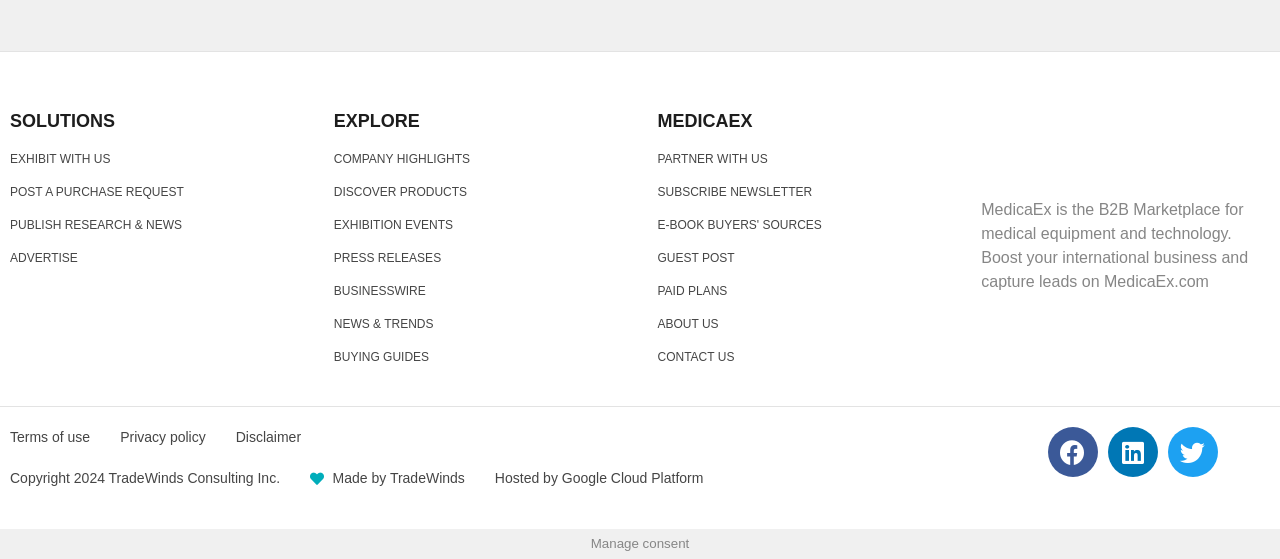Find the bounding box coordinates for the element described here: "E-Book buyers' sources".

[0.514, 0.387, 0.642, 0.419]